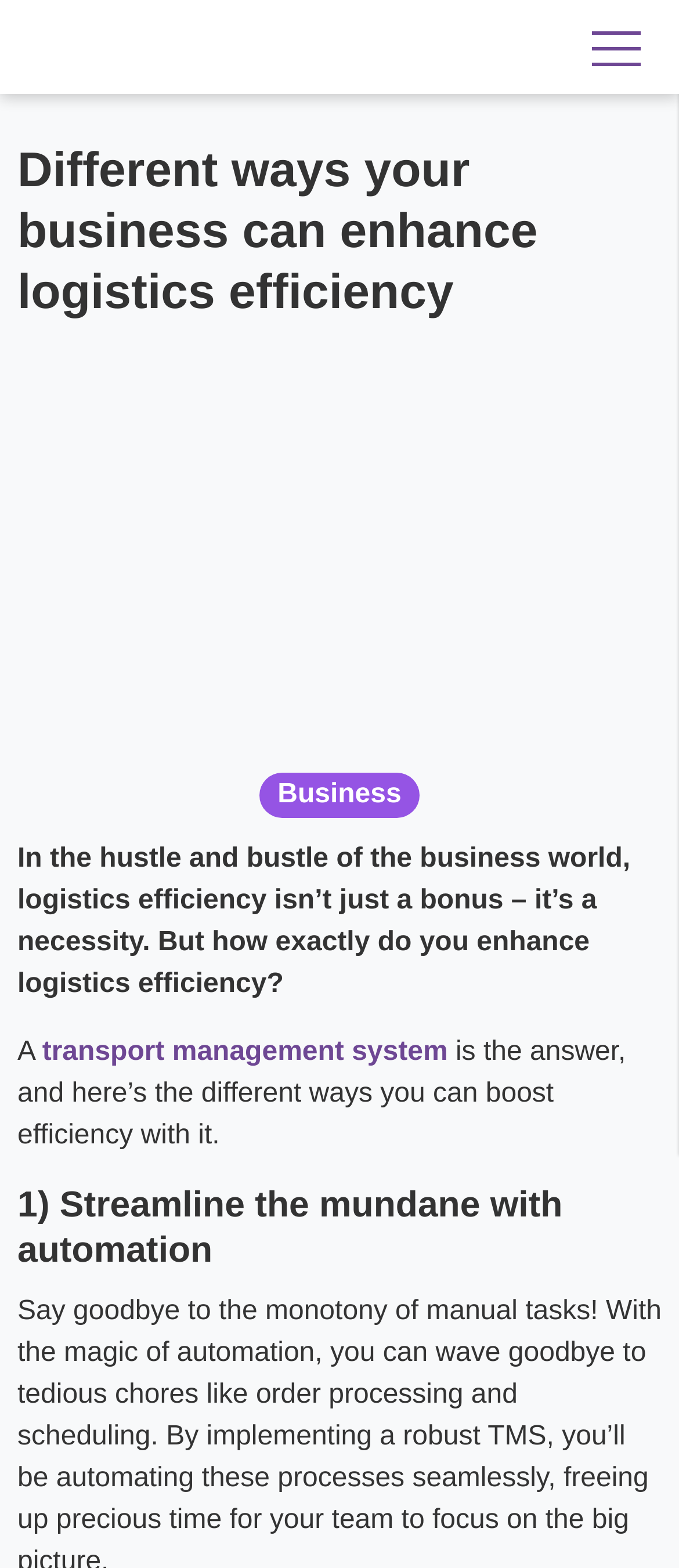Identify the bounding box of the HTML element described here: "Business". Provide the coordinates as four float numbers between 0 and 1: [left, top, right, bottom].

[0.383, 0.492, 0.617, 0.521]